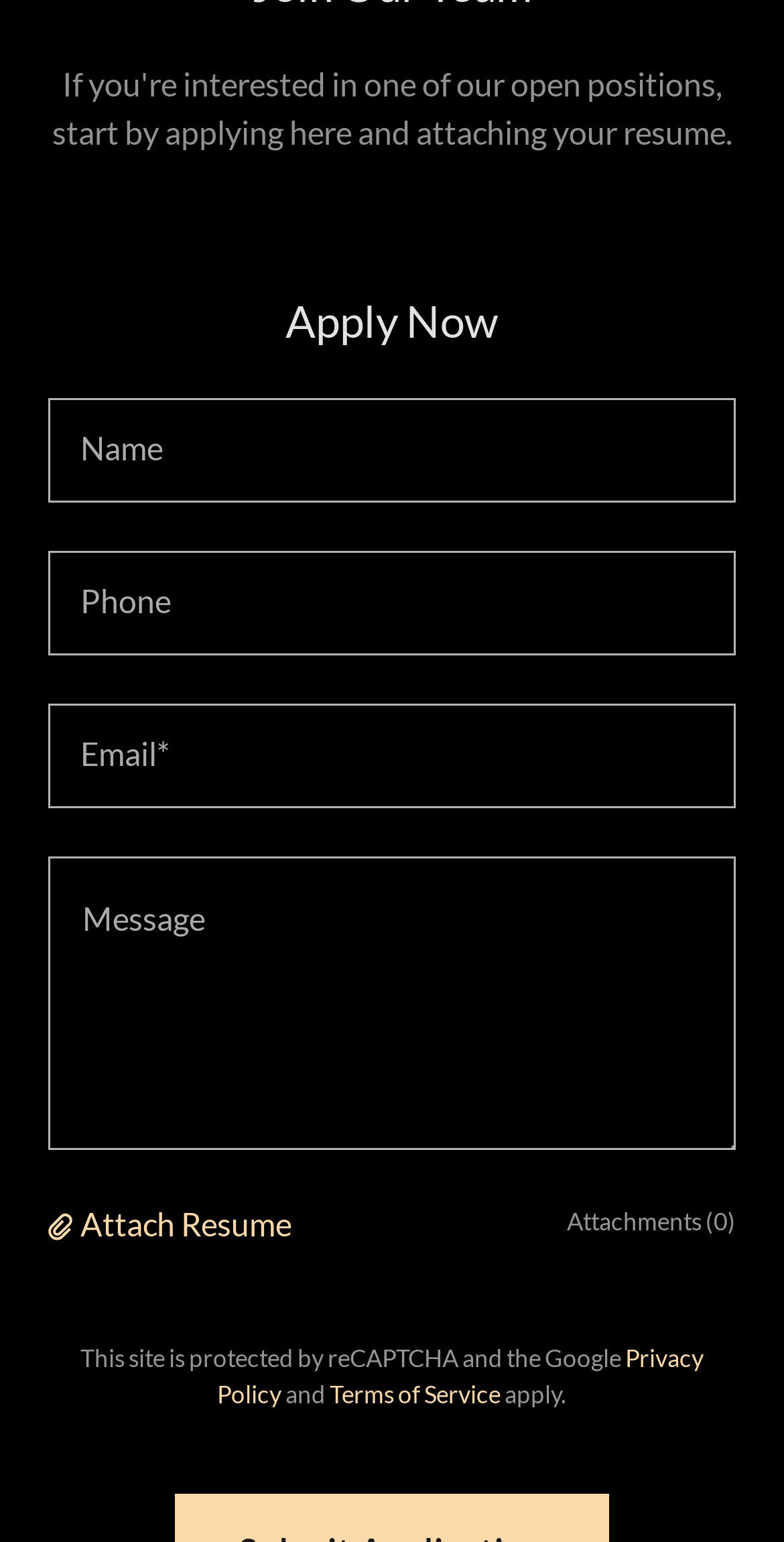Give a one-word or short-phrase answer to the following question: 
What is the purpose of the webpage?

Apply for a job